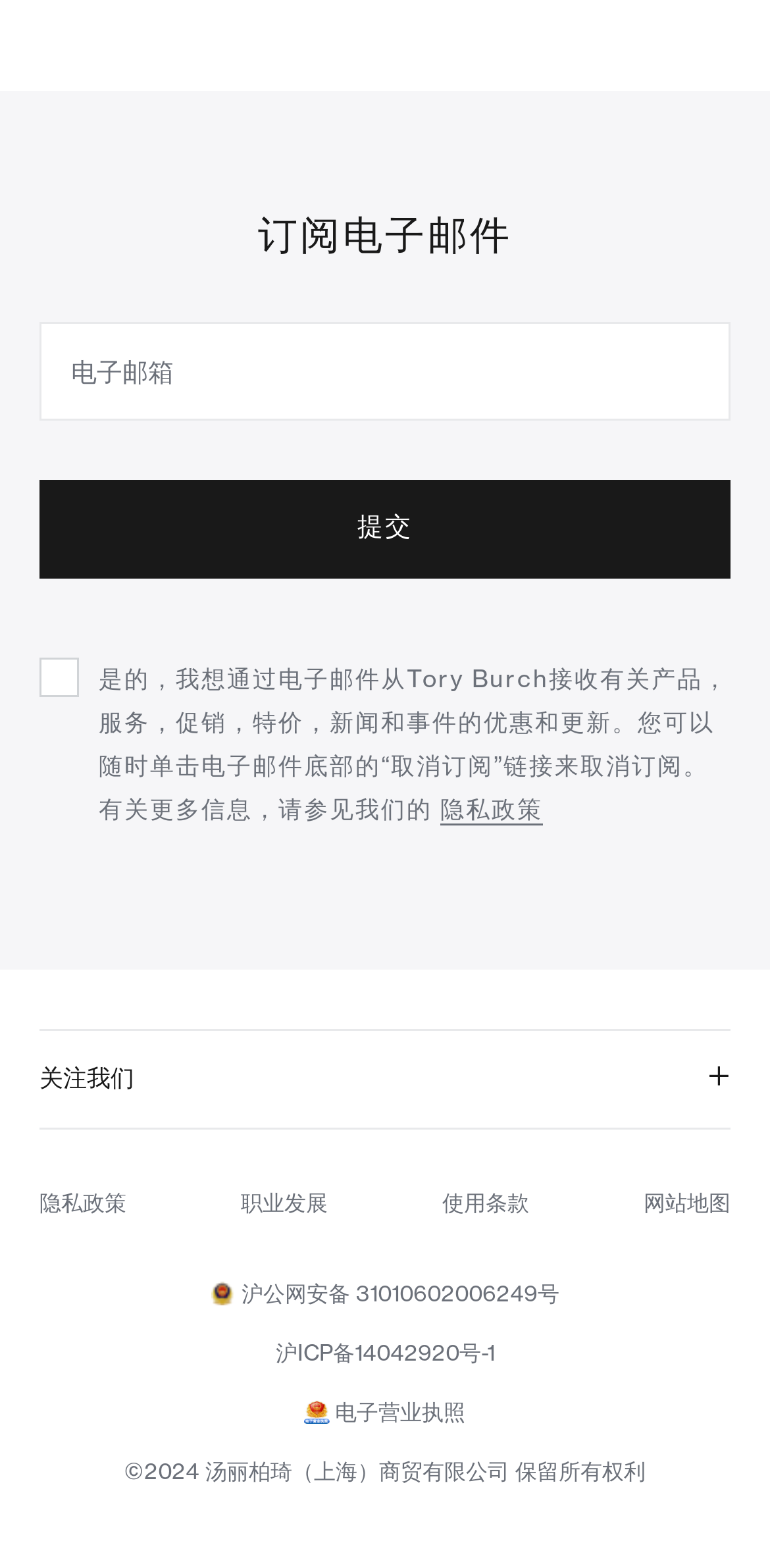Locate the bounding box coordinates of the element you need to click to accomplish the task described by this instruction: "Explore career development".

[0.313, 0.758, 0.426, 0.775]